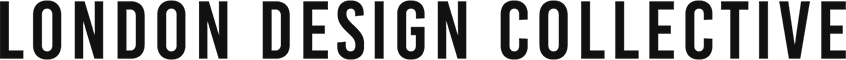What is the subject of the page that the image is a header for?
Answer the question with as much detail as you can, using the image as a reference.

The subject of the page can be obtained by understanding the context of the image, which is described as a header for a page discussing the Bentley Bentayga, highlighting a blend of luxury vehicle design and lifestyle.